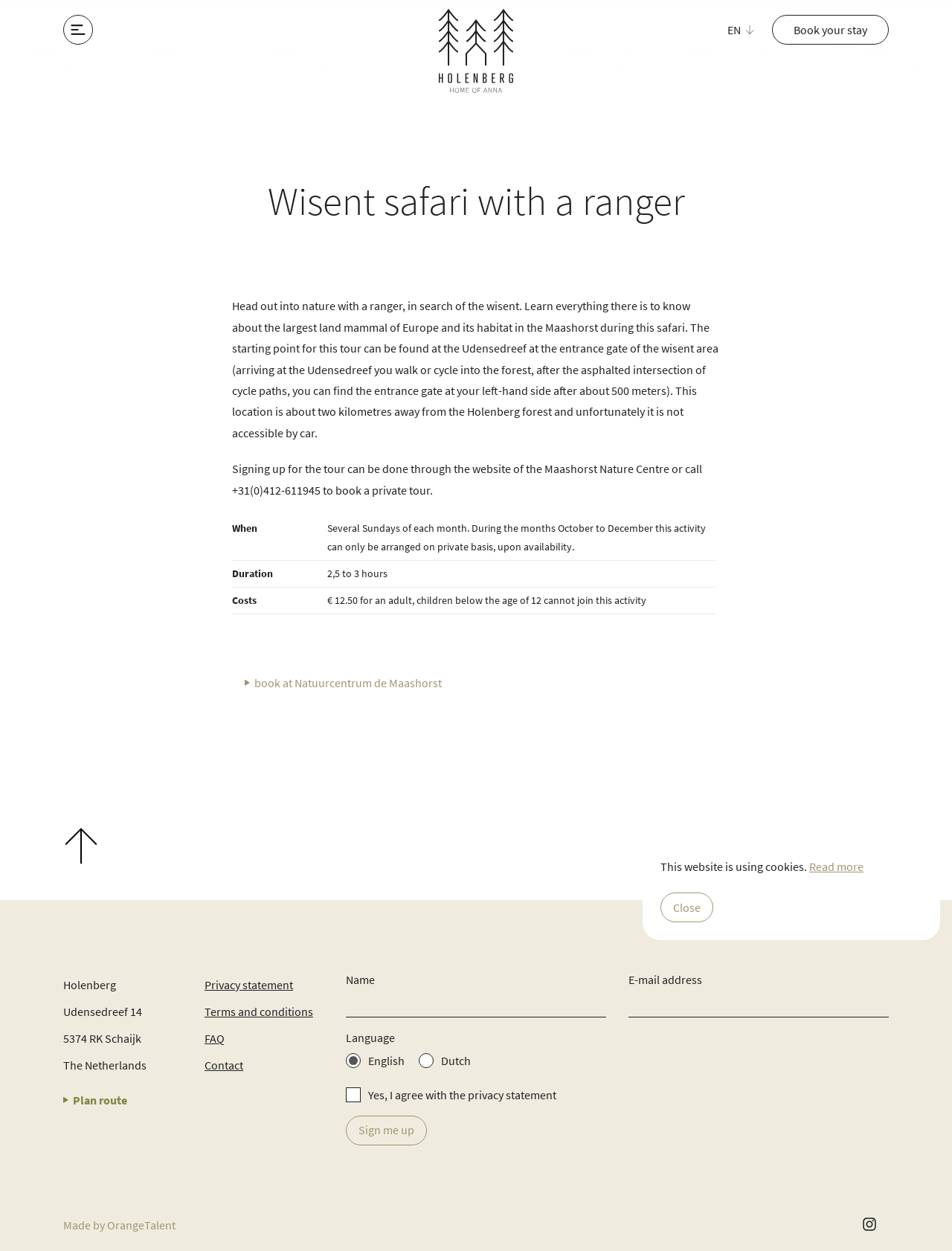Can you provide the bounding box coordinates for the element that should be clicked to implement the instruction: "Book a wisent safari tour at Natuurcentrum de Maashorst"?

[0.243, 0.534, 0.477, 0.558]